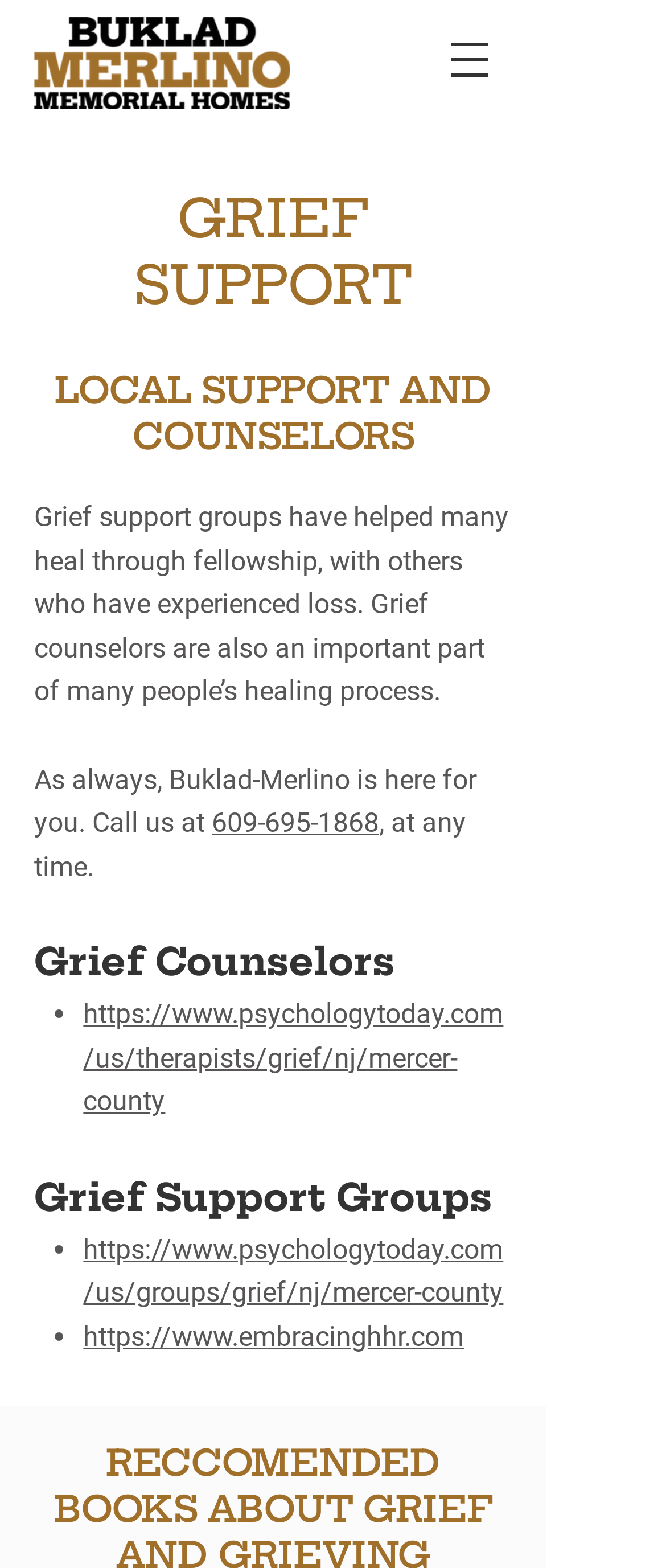How many local support and counselors are listed?
Observe the image and answer the question with a one-word or short phrase response.

3